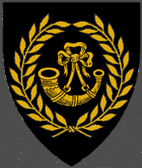Give a short answer to this question using one word or a phrase:
What does the emblem serve as for newcomers?

Visual representation